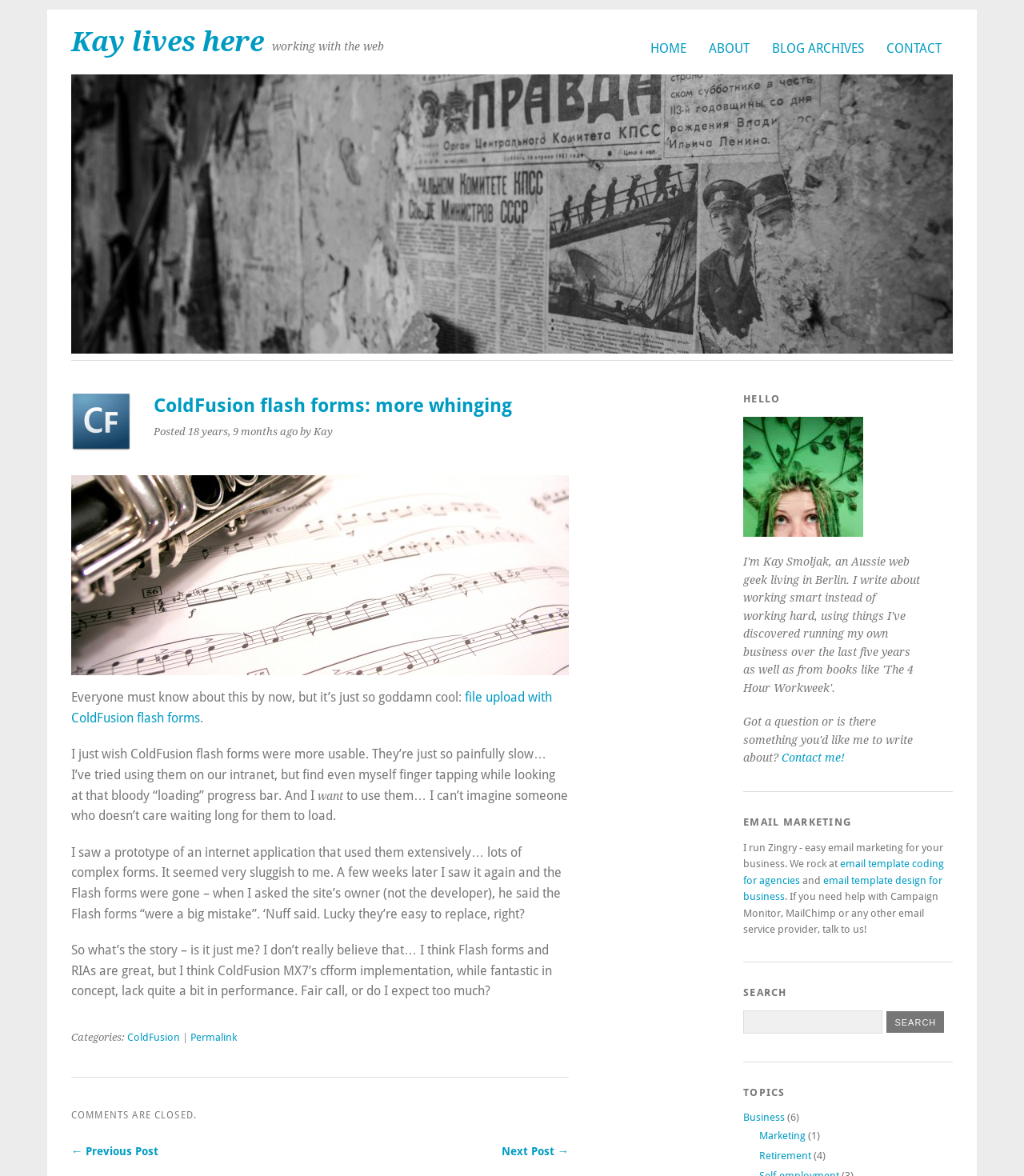Is the comment section open?
Analyze the screenshot and provide a detailed answer to the question.

The comment section is closed as indicated by the text 'COMMENTS ARE CLOSED.' located at the bottom of the article section.